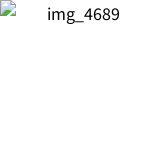Using the information in the image, give a comprehensive answer to the question: 
What type of drinks are recommended for expectant mothers?

The caption suggests that mocktails, such as smoothies or infused beverages, are ideal for pregnant women as they provide hydration and a delightful taste without the alcohol, making them a healthy alternative to traditional summer drinks.